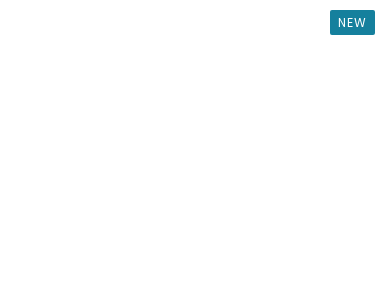How many bedrooms does the property have?
Deliver a detailed and extensive answer to the question.

The image clearly states that the property has a layout that accommodates two bedrooms, along with two bathrooms, within a living area of 950 square feet.